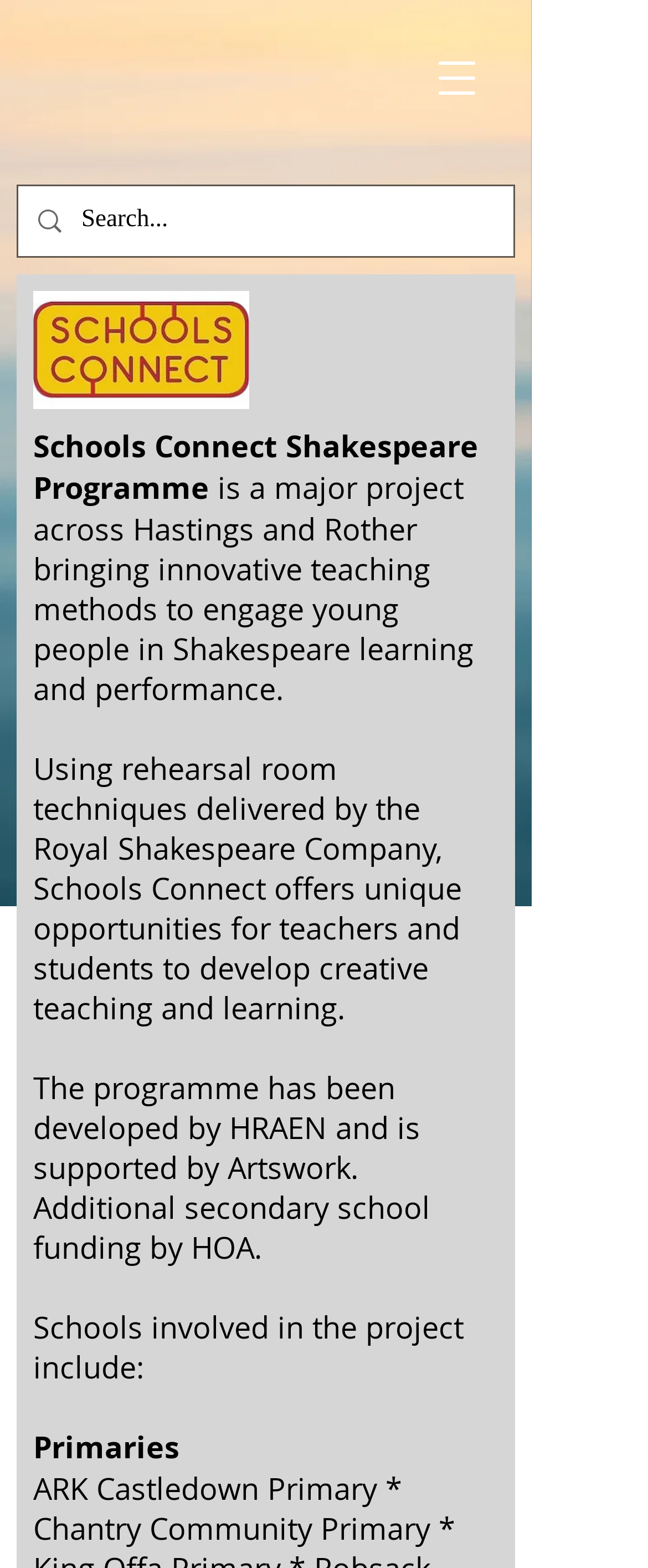Find the bounding box of the UI element described as: "Healthcare & Pharmaceuticals". The bounding box coordinates should be given as four float values between 0 and 1, i.e., [left, top, right, bottom].

None